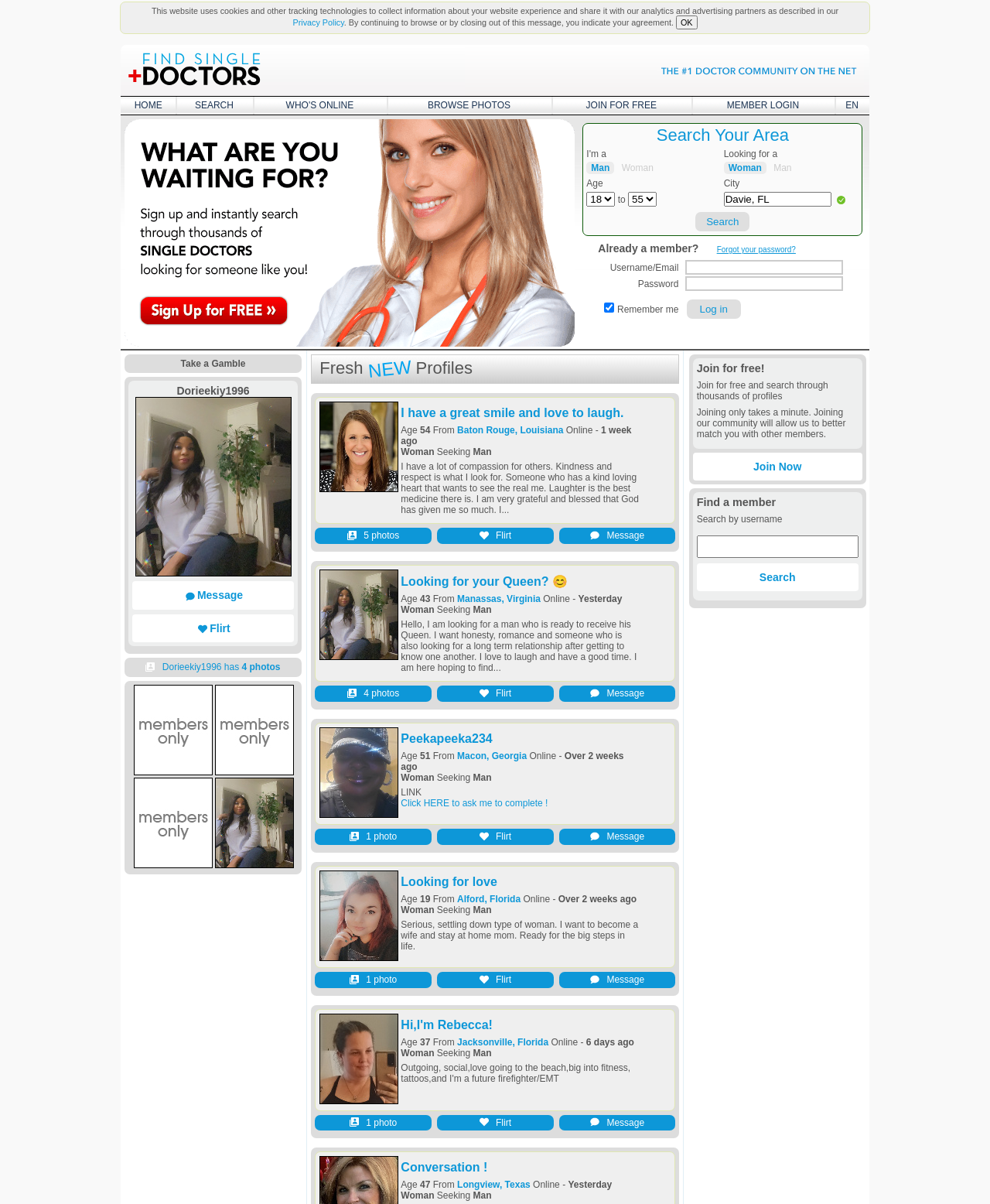What is the username of the member who has 4 photos?
Answer the question with as much detail as you can, using the image as a reference.

Based on the webpage, the username of the member who has 4 photos is 'Dorieekiy1996' as indicated by the link 'Dorieekiy1996 has 4 photos'.